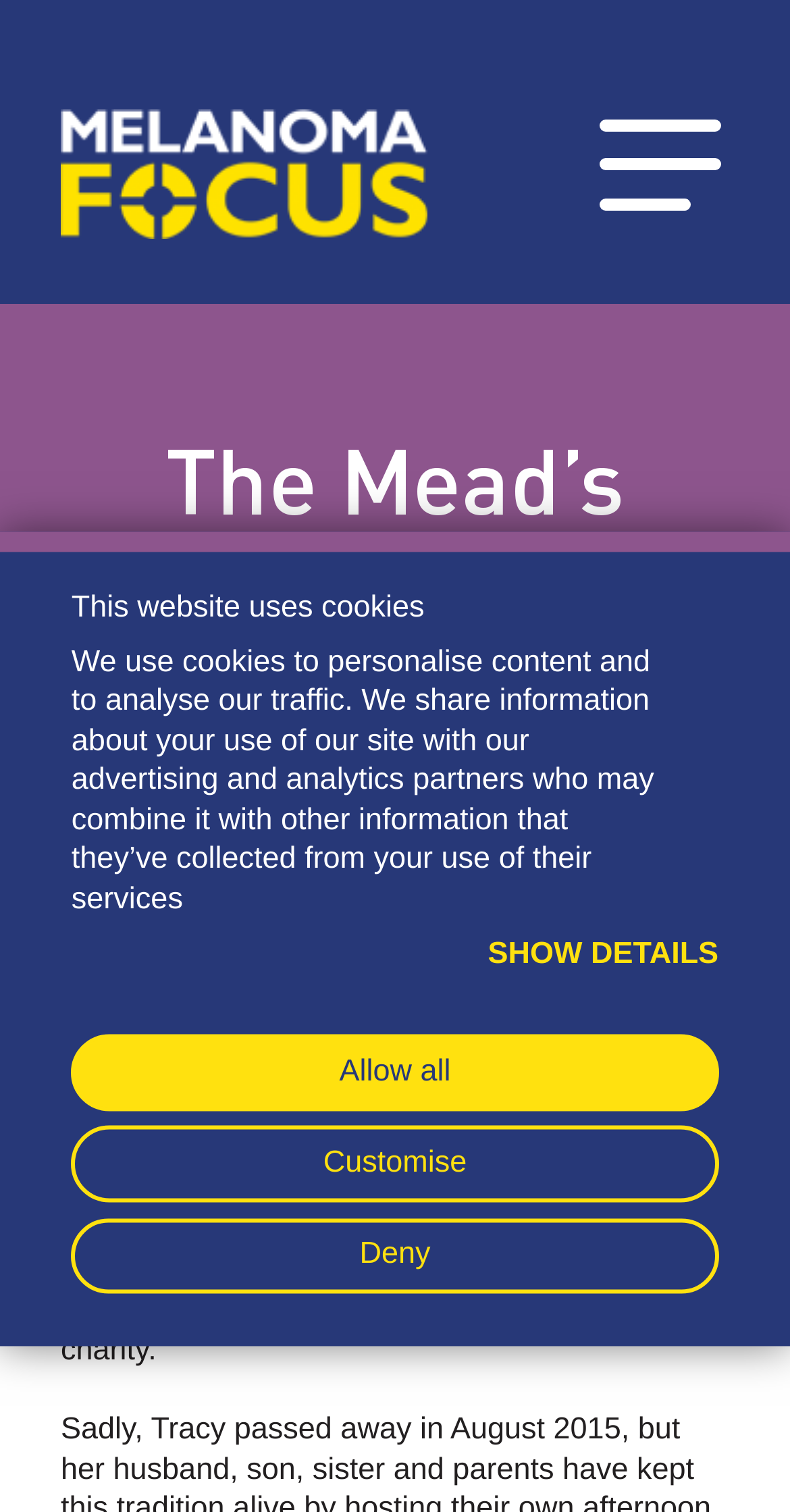What is the name of Martyn's wife?
From the details in the image, provide a complete and detailed answer to the question.

The name of Martyn's wife is Tracy, which is mentioned in the text as the person who was diagnosed with melanoma and organized an afternoon tea to raise money for the charity.